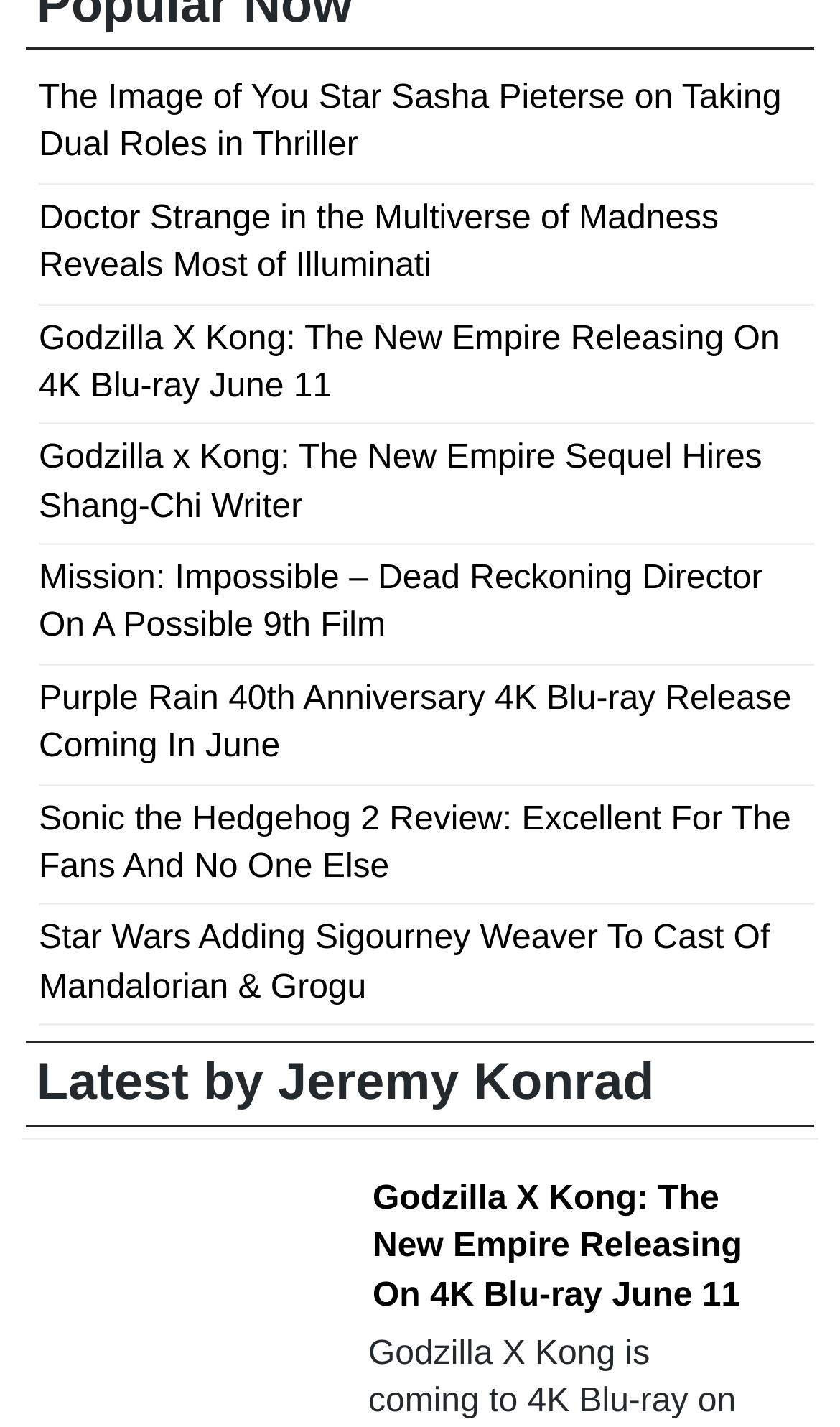Determine the bounding box coordinates of the clickable region to carry out the instruction: "View the review of Sonic the Hedgehog 2".

[0.046, 0.561, 0.942, 0.621]